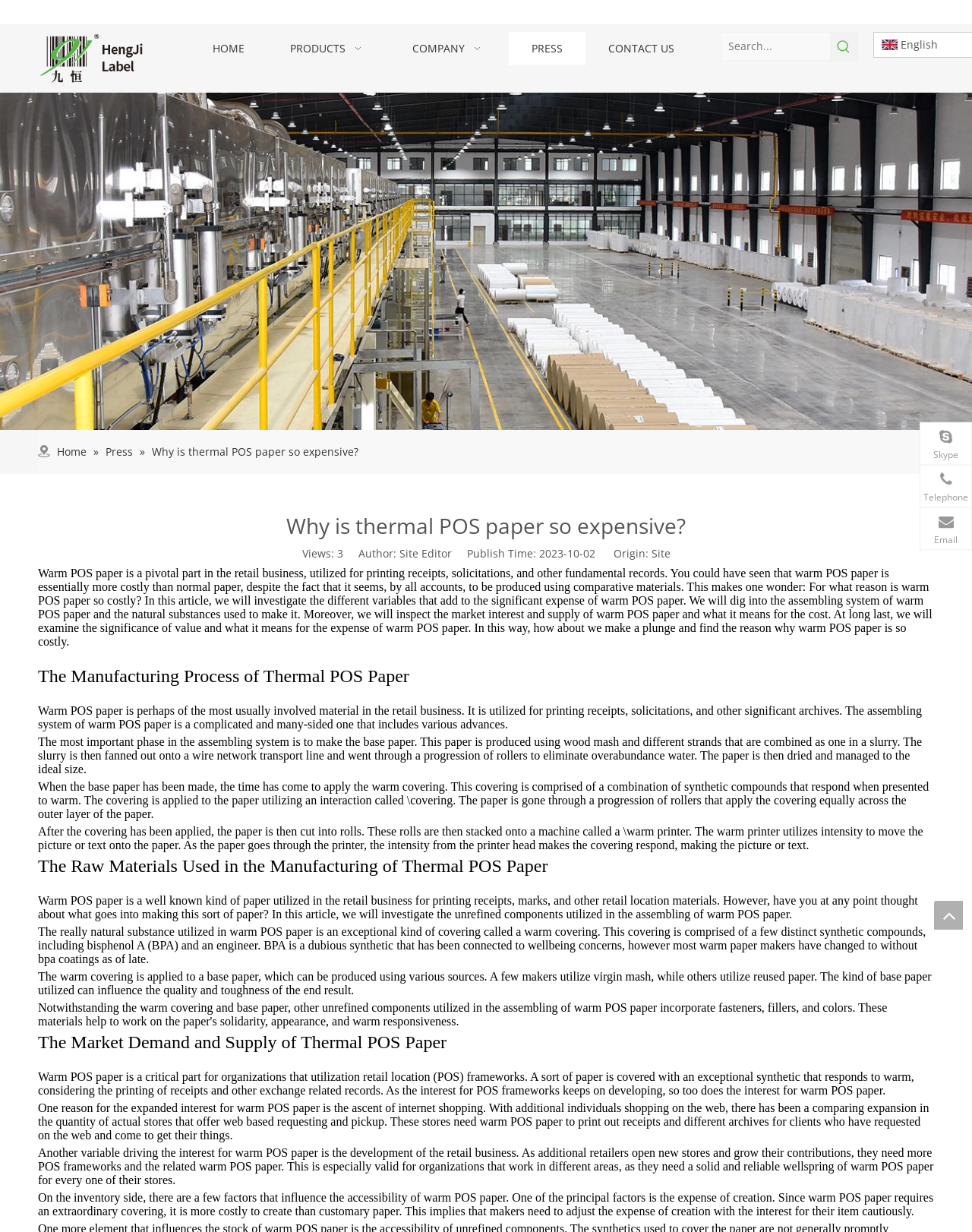What is the factor affecting the availability of thermal POS paper?
Please provide a comprehensive answer based on the visual information in the image.

According to the webpage, the cost of production is a key factor affecting the availability of thermal POS paper. Since thermal POS paper requires a special coating, it is more expensive to produce than regular paper, and manufacturers need to balance the cost of production with the demand for their product.